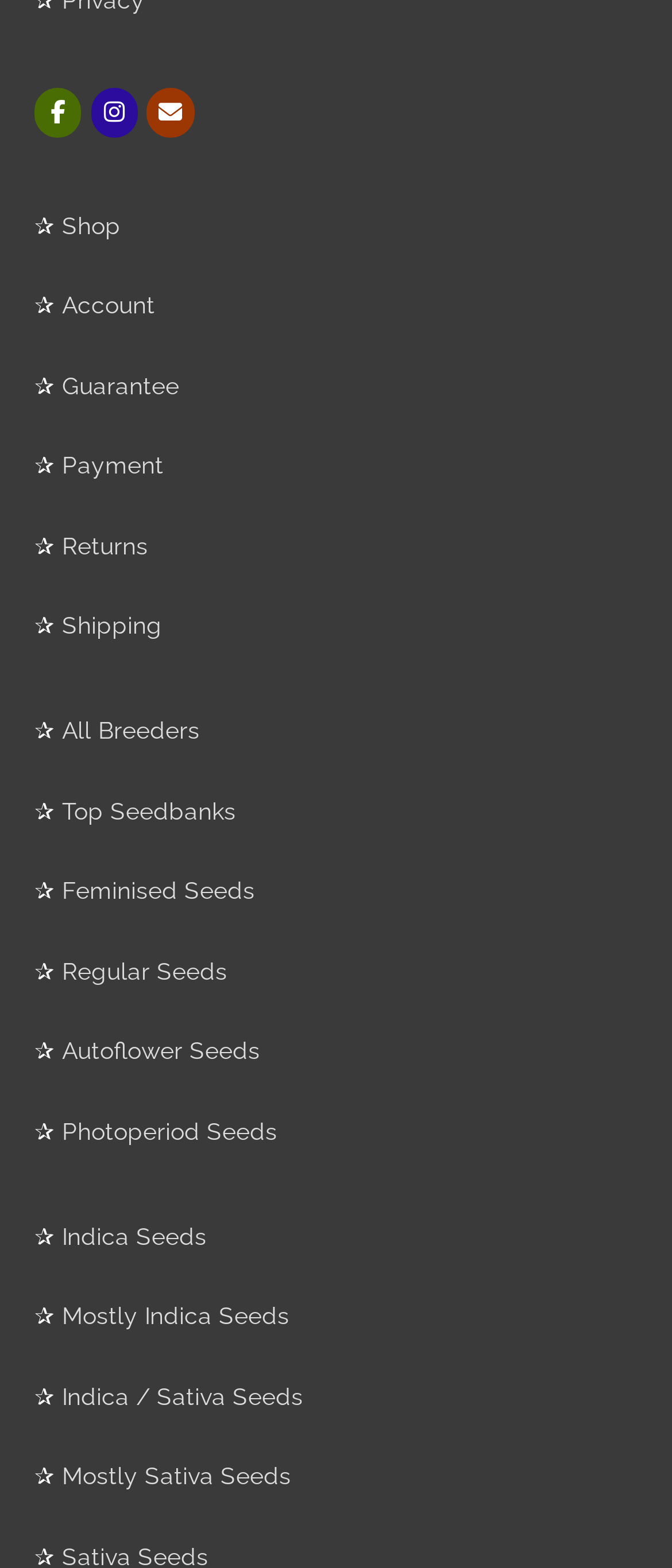Using the format (top-left x, top-left y, bottom-right x, bottom-right y), and given the element description, identify the bounding box coordinates within the screenshot: Indica Seeds

[0.092, 0.779, 0.308, 0.797]